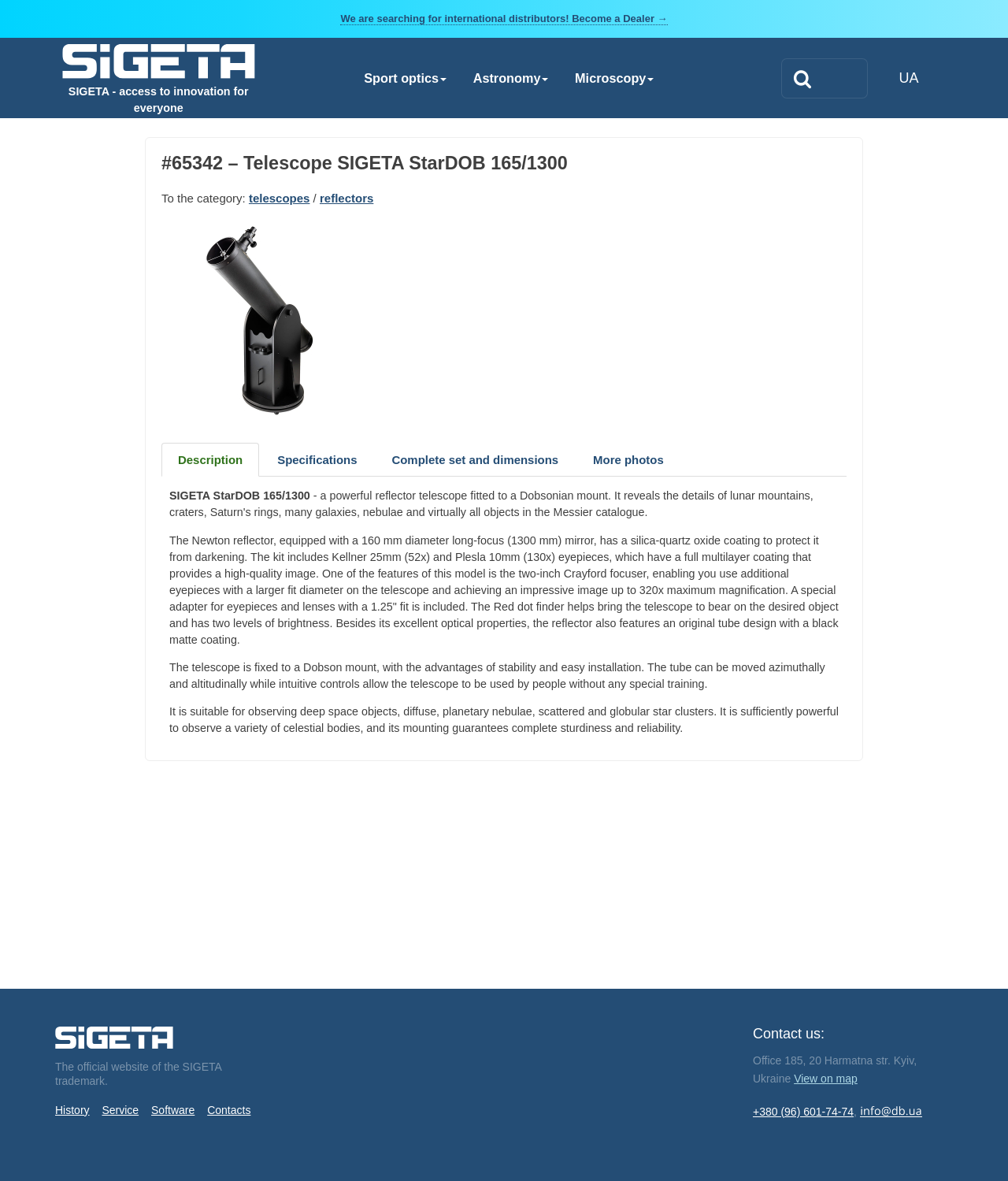What is the purpose of the Red dot finder in SIGETA StarDOB 165/1300?
Please use the image to provide a one-word or short phrase answer.

To bring the telescope to bear on the desired object